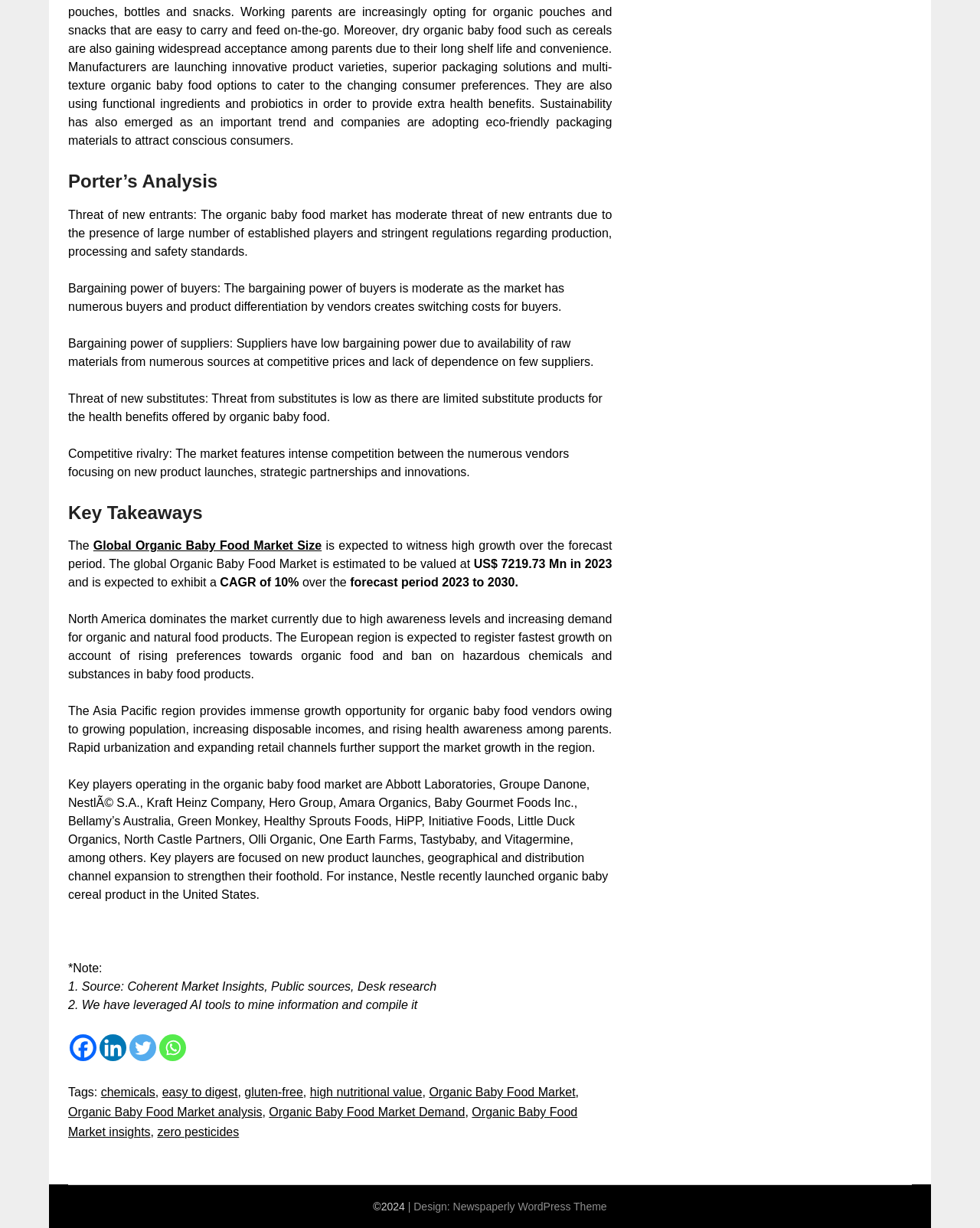Locate the bounding box coordinates of the area you need to click to fulfill this instruction: 'Visit the website's design theme page'. The coordinates must be in the form of four float numbers ranging from 0 to 1: [left, top, right, bottom].

[0.462, 0.978, 0.619, 0.988]